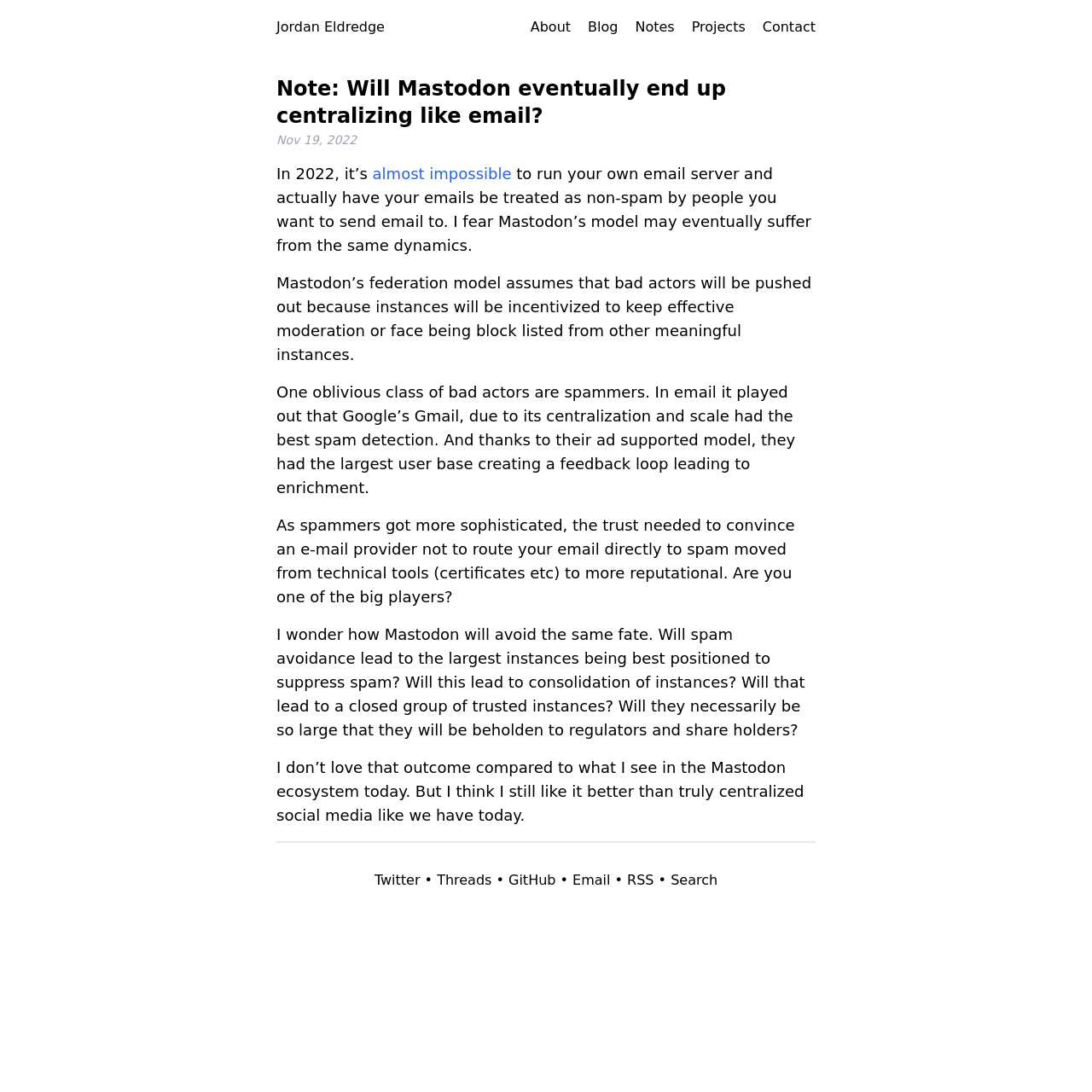Provide a thorough description of the webpage you see.

This webpage appears to be a blog post titled "Will Mastodon eventually end up centralizing like email?" by Jordan Eldredge. At the top of the page, there are six links: "Jordan Eldredge", "About", "Blog", "Notes", "Projects", and "Contact", which are positioned horizontally and centered.

Below these links, the main content of the page begins with a heading that repeats the title of the blog post. The post is dated "Nov 19, 2022" and consists of several paragraphs of text. The text discusses the potential centralization of Mastodon, a social media platform, and compares it to the centralization of email.

The text is divided into seven paragraphs, each discussing a different aspect of Mastodon's potential centralization. The paragraphs are separated by a small gap, and there are no images or other multimedia elements on the page.

At the bottom of the page, there is a section with several links to external platforms, including Twitter, GitHub, Email, and RSS, as well as a link to search the site. These links are positioned horizontally and centered, similar to the links at the top of the page.